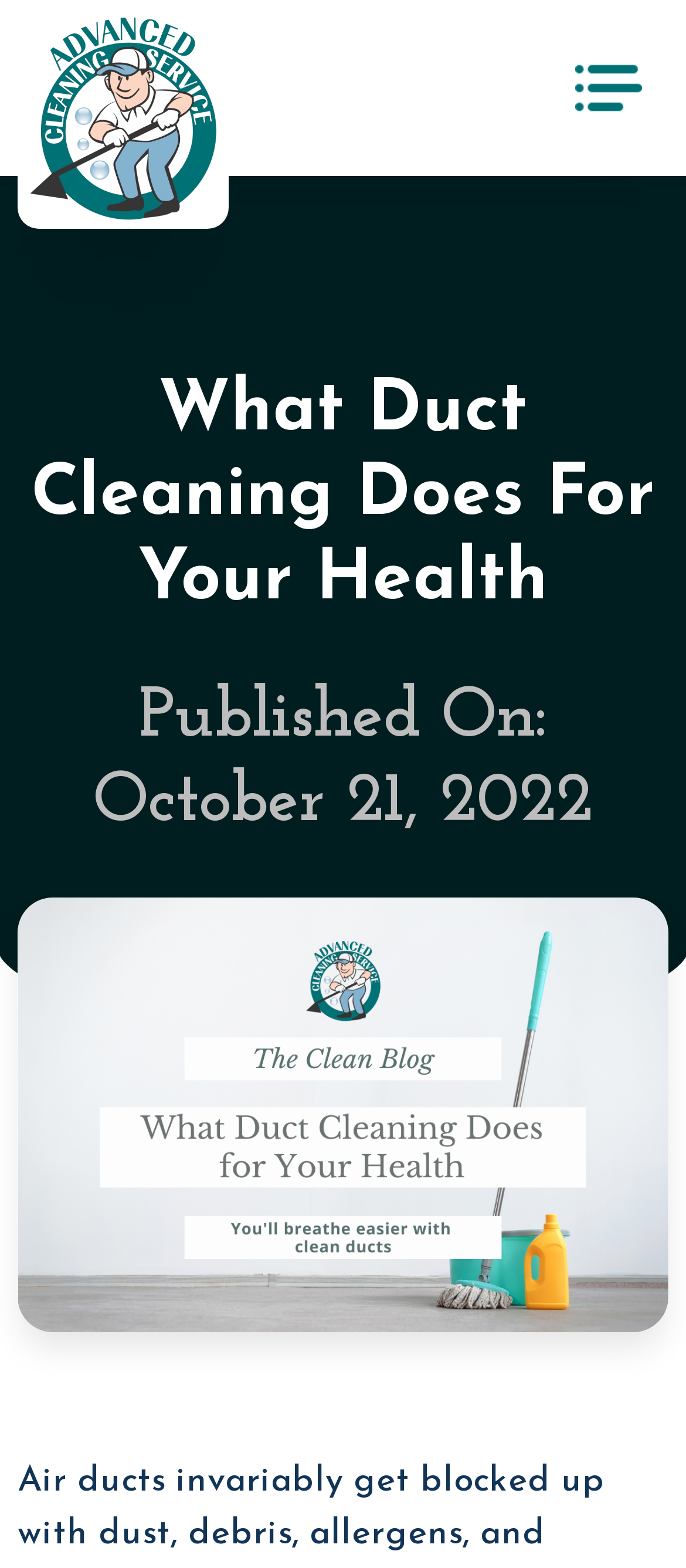Generate the text of the webpage's primary heading.

What Duct Cleaning Does For Your Health